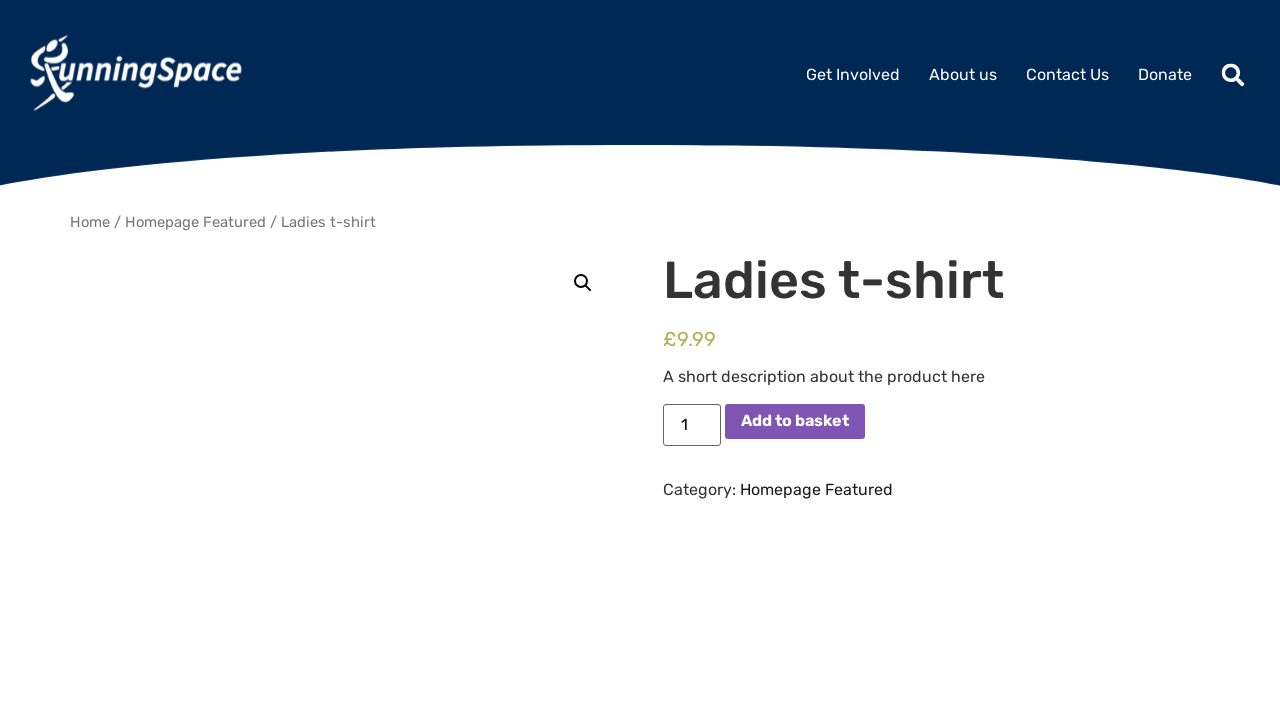Refer to the image and answer the question with as much detail as possible: What is the minimum quantity of the product that can be added to the basket?

The minimum quantity of the product that can be added to the basket can be determined by looking at the spinbutton labeled 'Product quantity', which has a minimum value of 1.